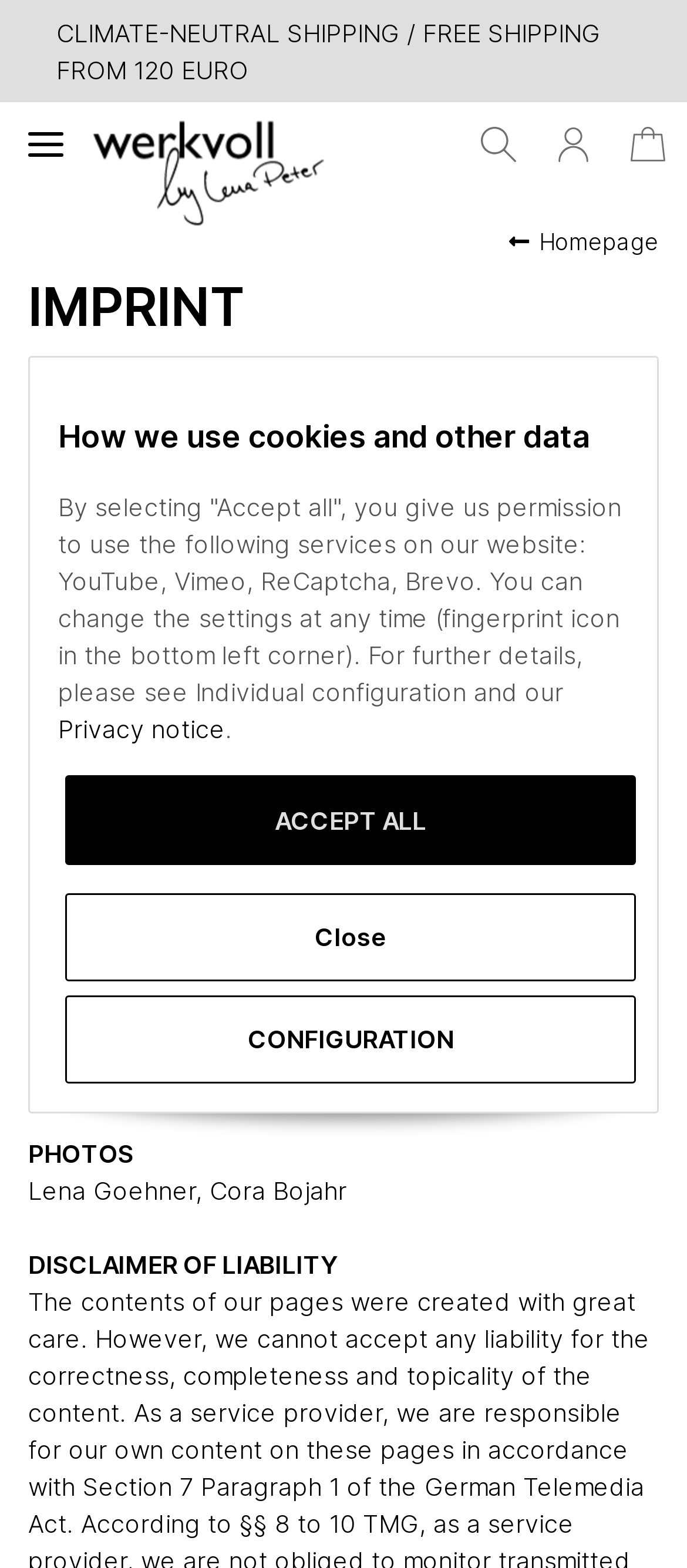Refer to the element description parent_node: SHOW aria-label="Basket" and identify the corresponding bounding box in the screenshot. Format the coordinates as (top-left x, top-left y, bottom-right x, bottom-right y) with values in the range of 0 to 1.

[0.887, 0.07, 1.0, 0.113]